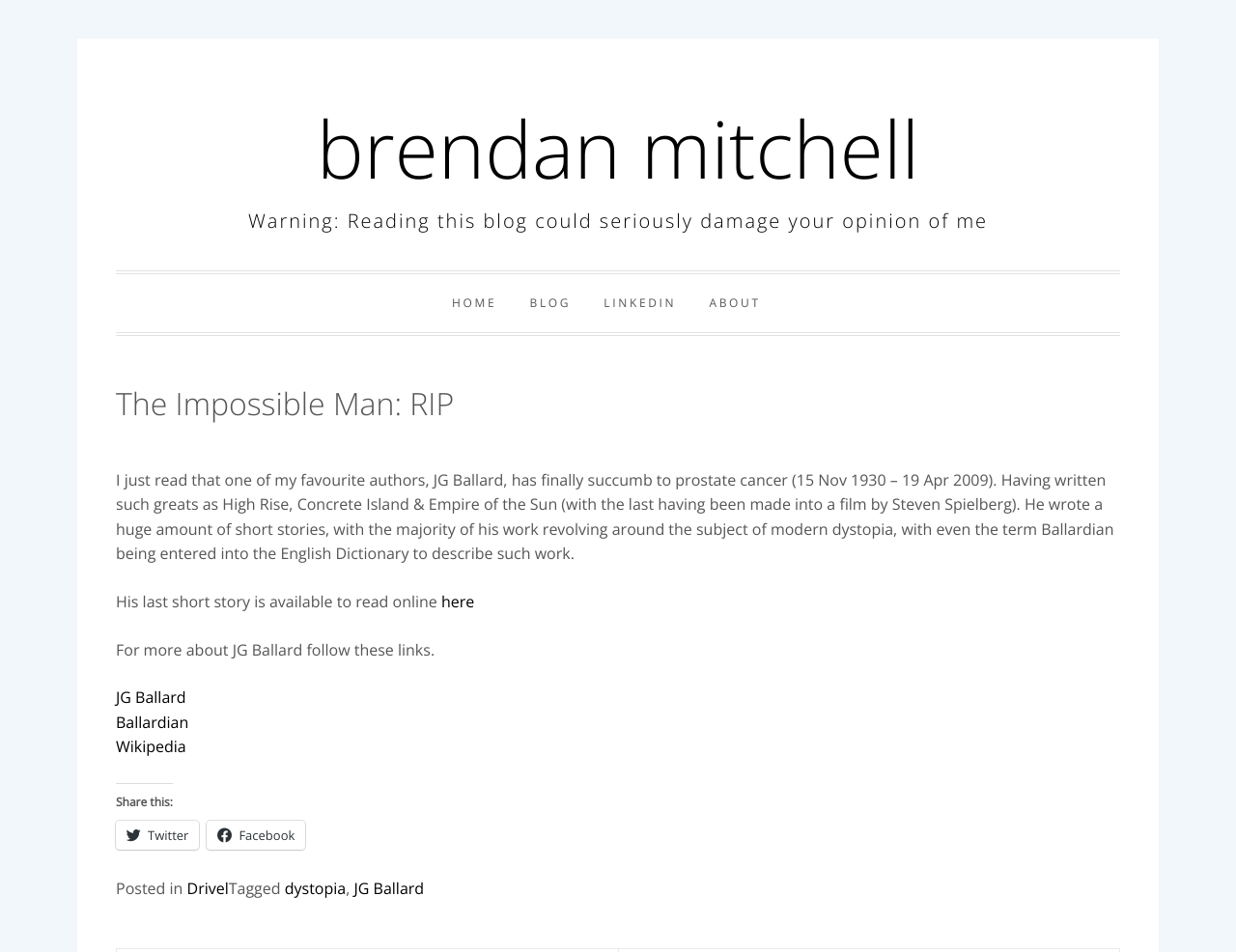What is the title of the last short story written by JG Ballard?
Answer the question with a single word or phrase by looking at the picture.

Not mentioned